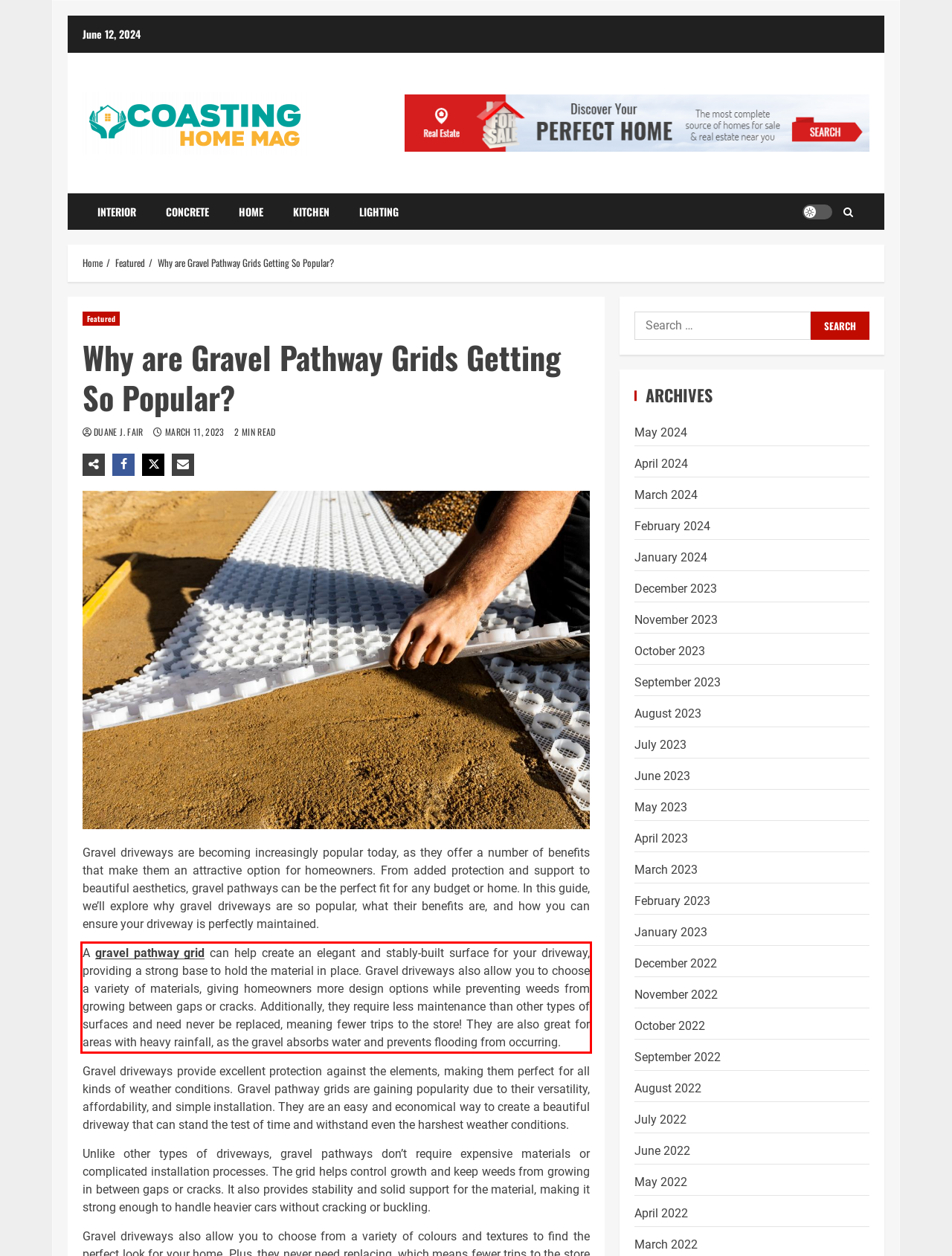You are looking at a screenshot of a webpage with a red rectangle bounding box. Use OCR to identify and extract the text content found inside this red bounding box.

A gravel pathway grid can help create an elegant and stably-built surface for your driveway, providing a strong base to hold the material in place. Gravel driveways also allow you to choose a variety of materials, giving homeowners more design options while preventing weeds from growing between gaps or cracks. Additionally, they require less maintenance than other types of surfaces and need never be replaced, meaning fewer trips to the store! They are also great for areas with heavy rainfall, as the gravel absorbs water and prevents flooding from occurring.